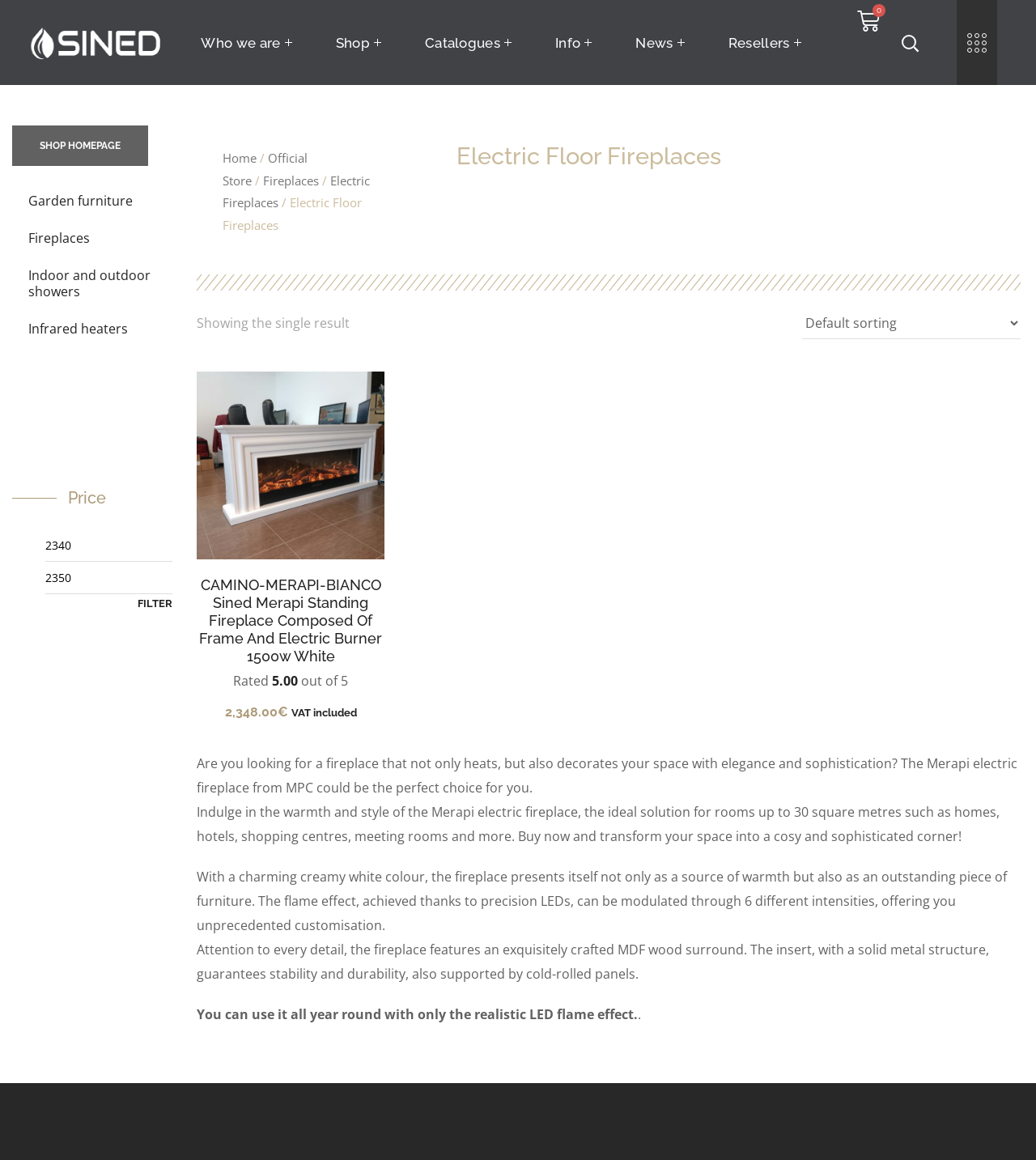What is the price of the product?
Observe the image and answer the question with a one-word or short phrase response.

2,348.00 €